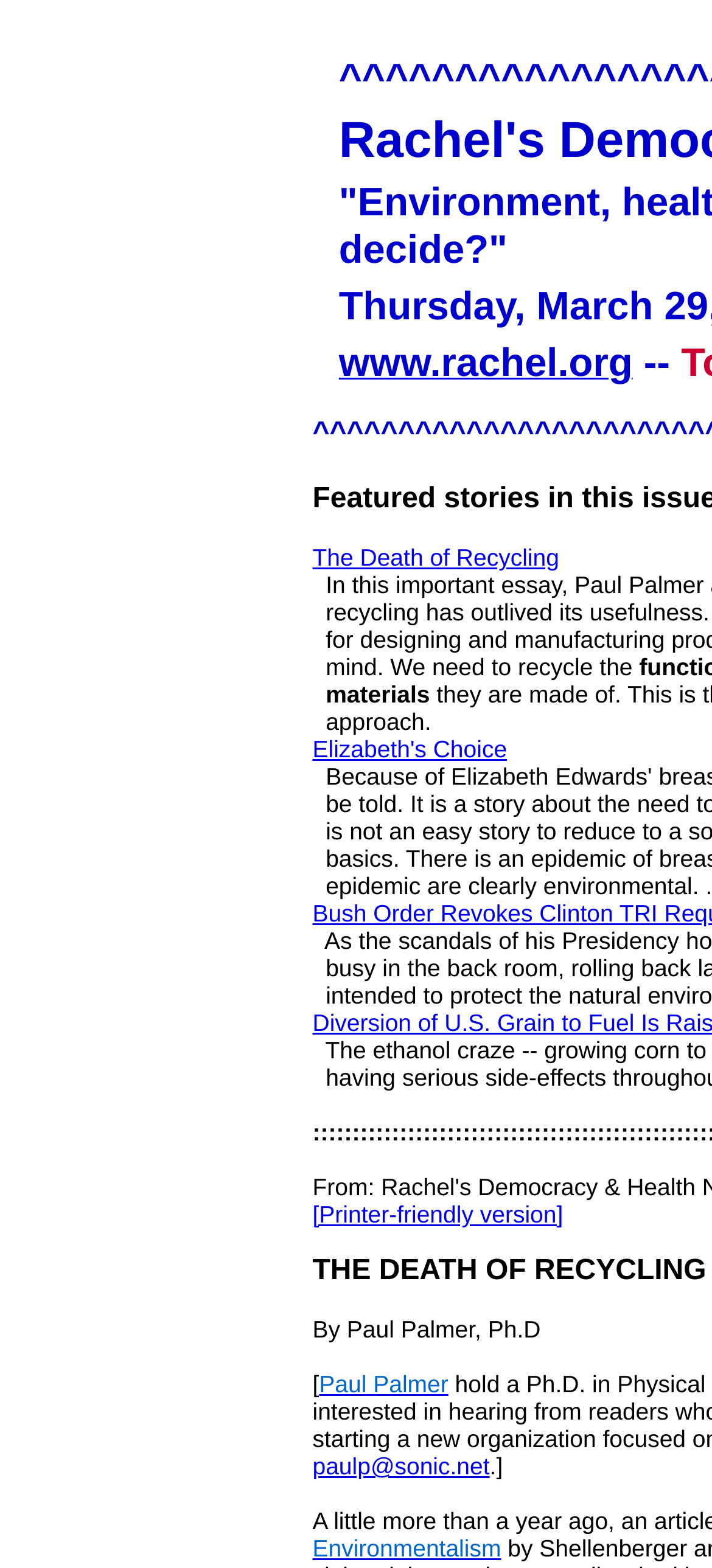Use a single word or phrase to answer this question: 
What is the email address of the author?

paulp@sonic.net